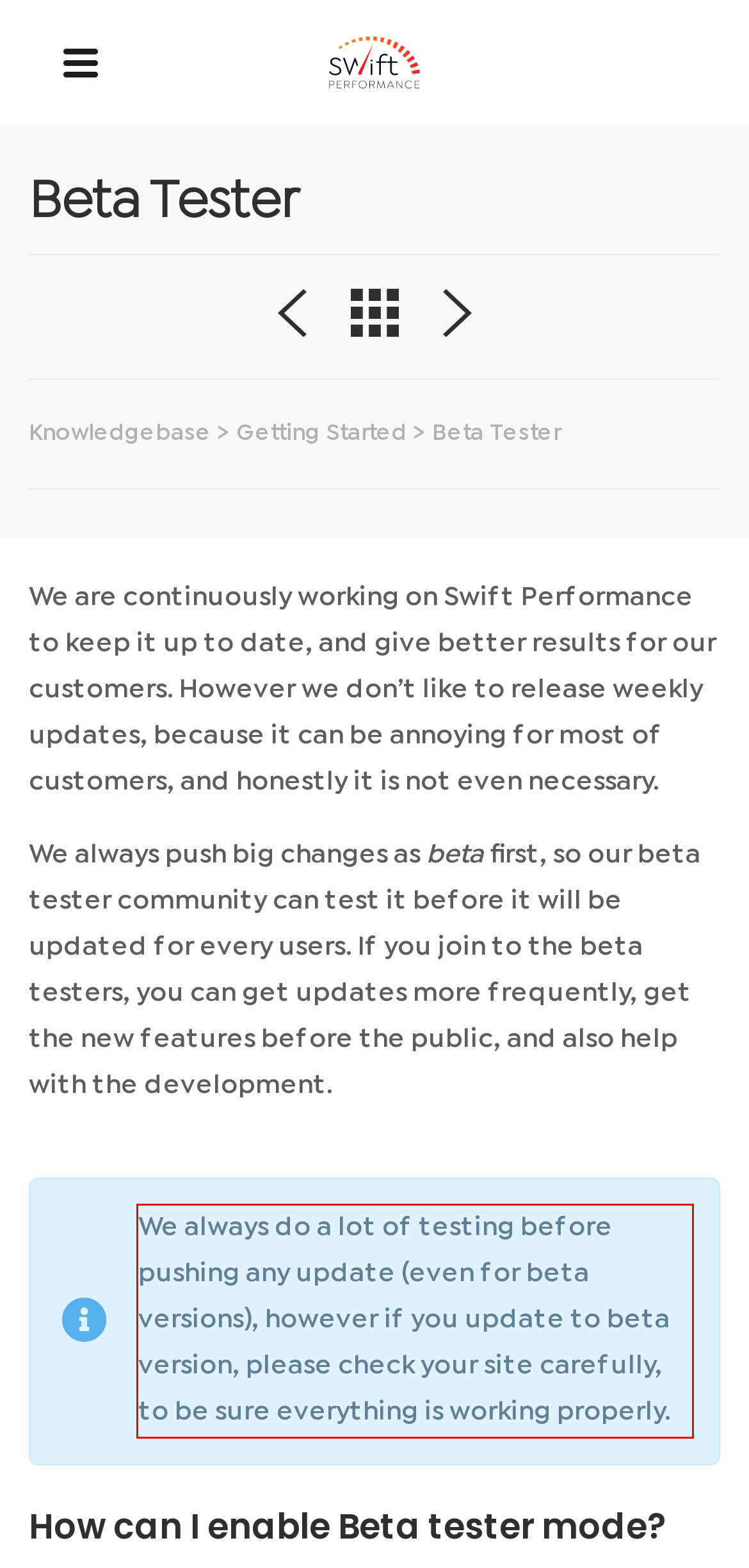Review the screenshot of the webpage and recognize the text inside the red rectangle bounding box. Provide the extracted text content.

We always do a lot of testing before pushing any update (even for beta versions), however if you update to beta version, please check your site carefully, to be sure everything is working properly.